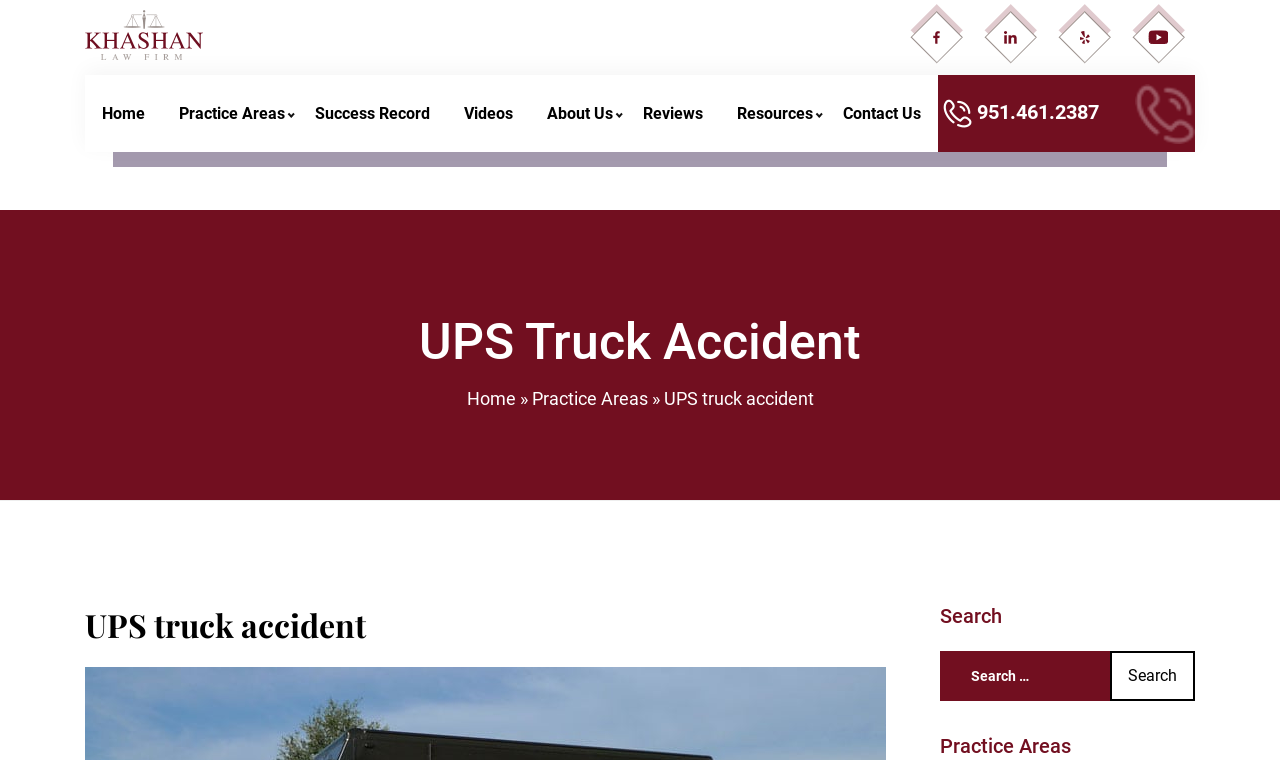Kindly determine the bounding box coordinates of the area that needs to be clicked to fulfill this instruction: "Search for UPS truck accident".

[0.734, 0.857, 0.934, 0.922]